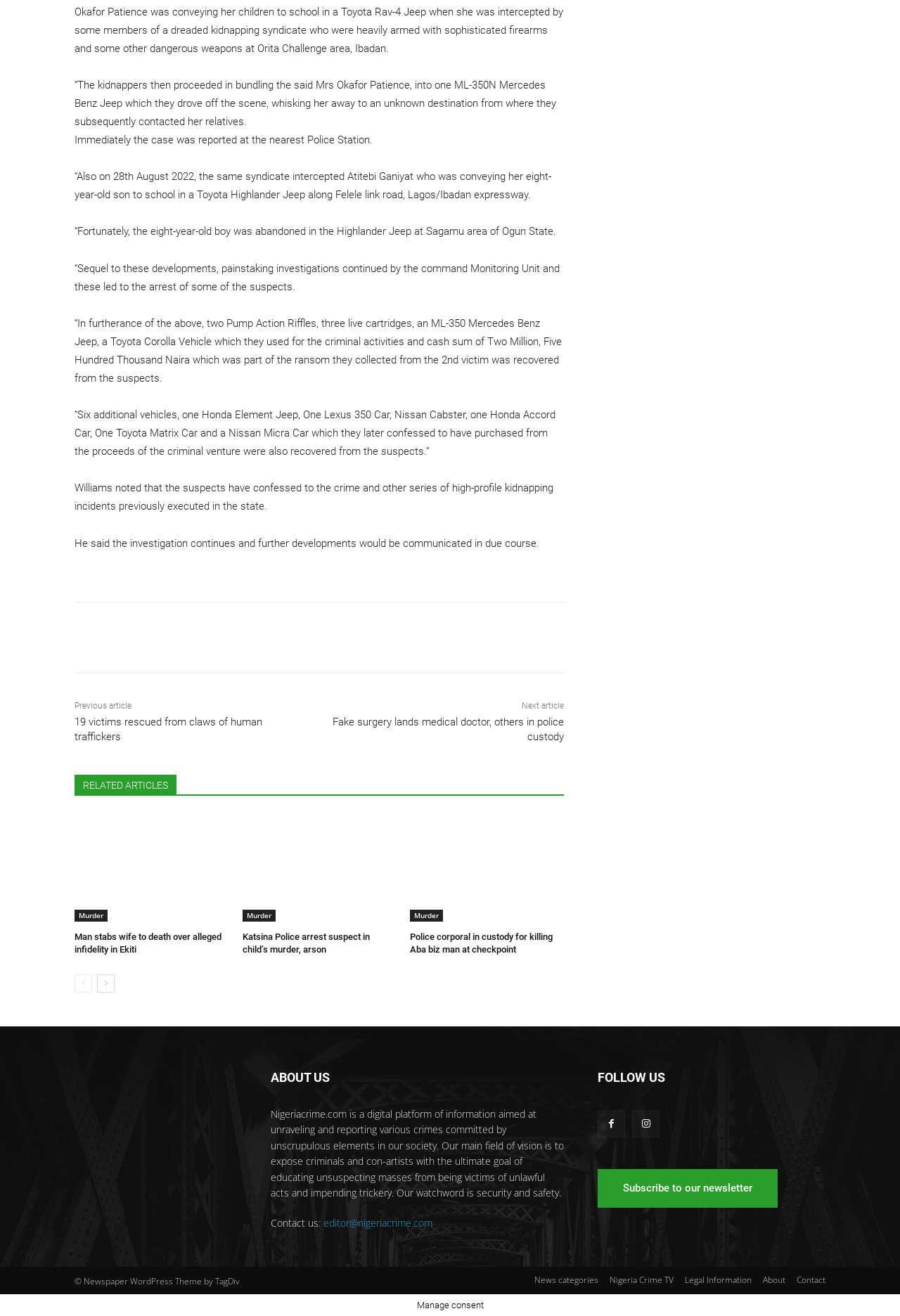Locate the bounding box coordinates of the UI element described by: "Automotive News". The bounding box coordinates should consist of four float numbers between 0 and 1, i.e., [left, top, right, bottom].

None